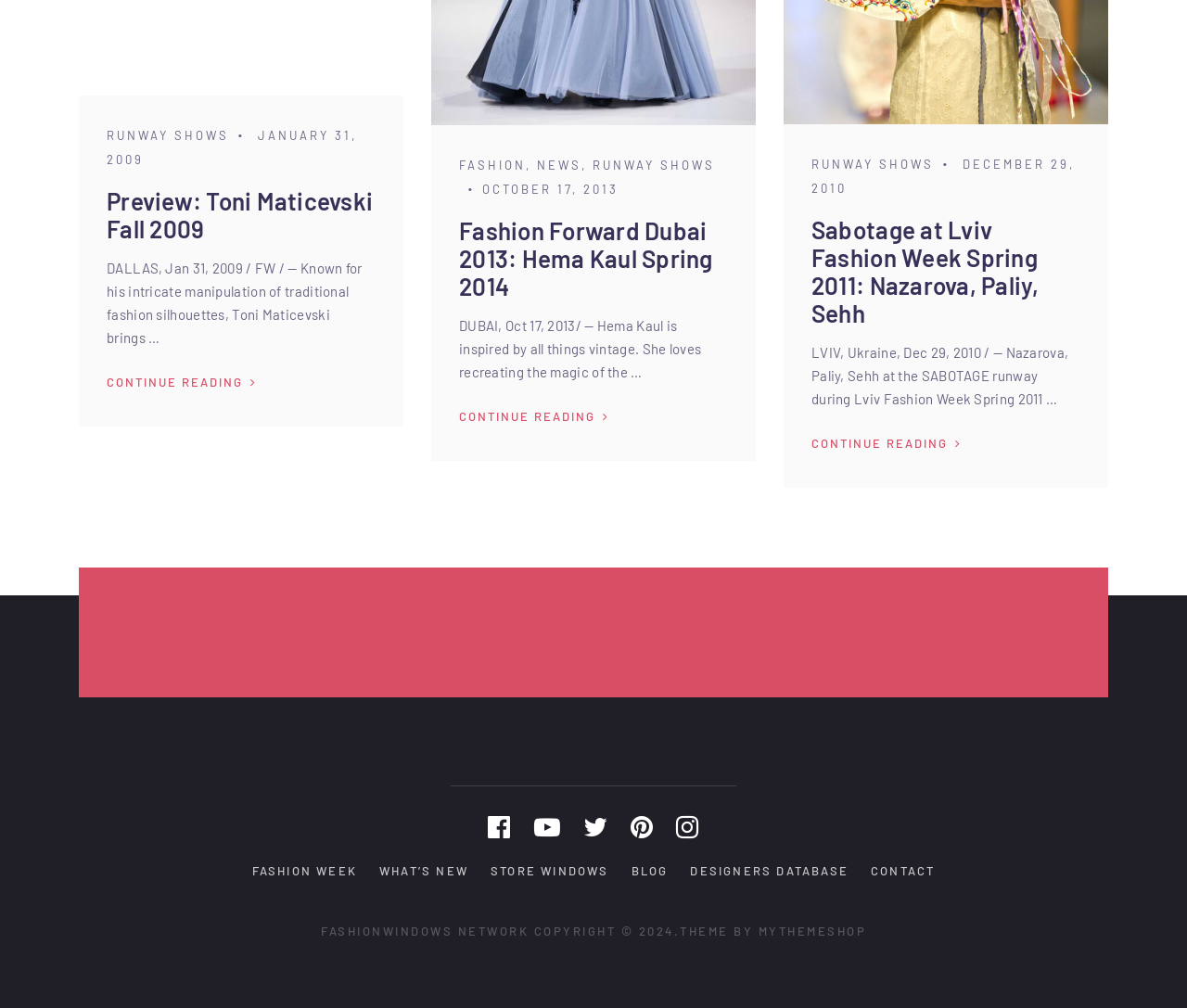Can you find the bounding box coordinates for the element that needs to be clicked to execute this instruction: "Browse FASHION NEWS"? The coordinates should be given as four float numbers between 0 and 1, i.e., [left, top, right, bottom].

[0.387, 0.156, 0.49, 0.171]